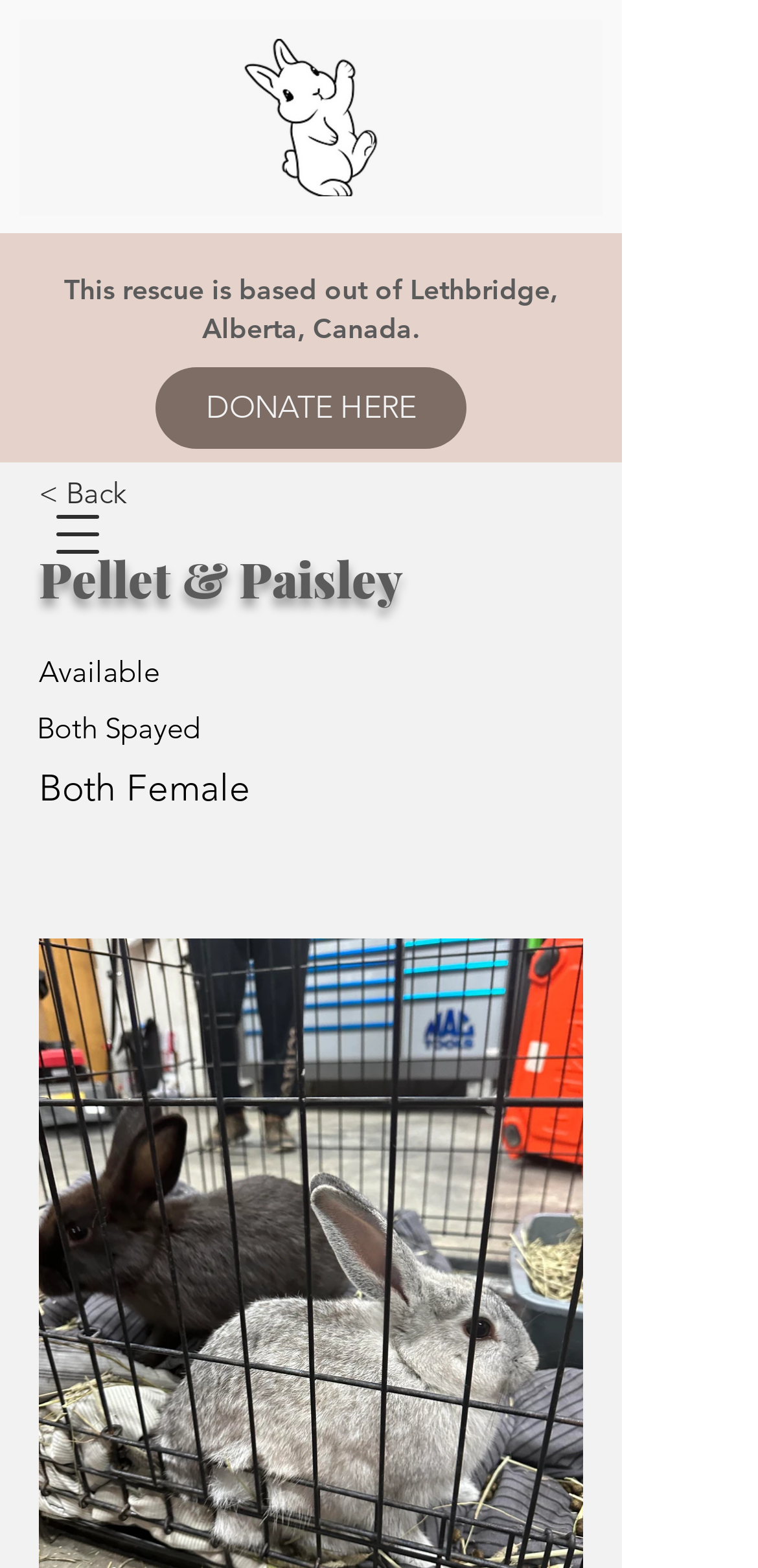Use a single word or phrase to answer the question: 
What can you do by clicking 'DONATE HERE'?

Donate